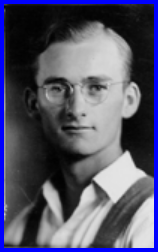Provide a thorough description of the contents of the image.

The image features a young man with glasses and a confident expression, dressed in a collared shirt with suspenders. This portrait-type photograph likely captures an important moment in his life, reflecting a time characterized by dedication and growth. The context surrounding this individual suggests connections to a figure named Johnny Lingenfelder, who is described as a beloved photographer and mentor. This photograph may have been taken during a period significant to both the subject and the local community in Hanston, a place noted for its cherished memories and personal stories. The warmth and familiarity in the subject’s gaze hint at the relationships he fostered, particularly with local institutions like schools and community events, as well as his penchant for artistry in photography.